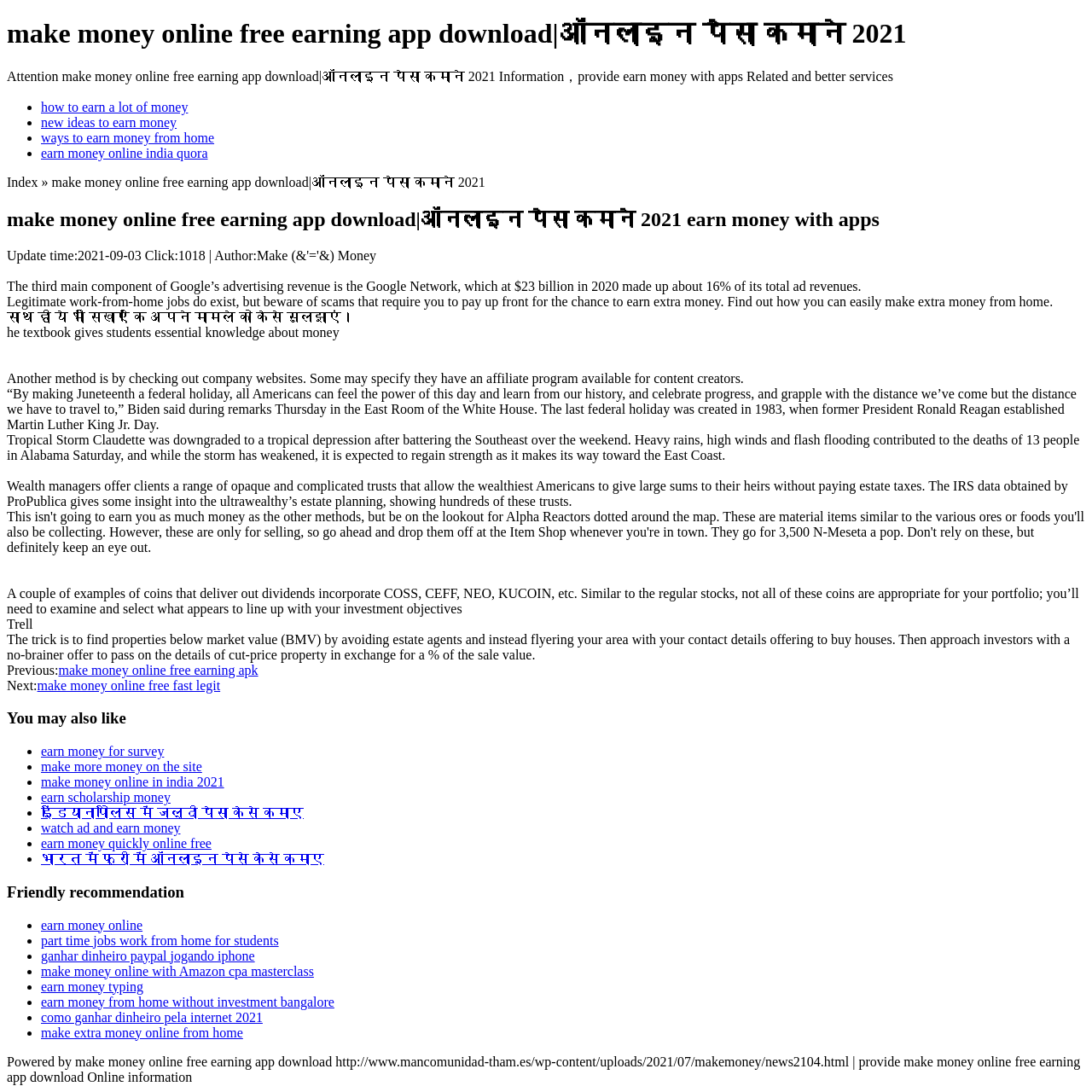Present a detailed account of what is displayed on the webpage.

This webpage is focused on making money online and provides various resources and information on the topic. At the top, there is a heading that reads "make money online free earning app download" in both English and Hindi. Below this, there is a static text that provides information about earning money with apps and related services.

The page then lists several links to articles or resources on making money online, including "how to earn a lot of money", "new ideas to earn money", and "ways to earn money from home". These links are organized in a list format with bullet points.

Following this, there is a heading that reads "make money online free earning app download earn money with apps" and a static text that provides an update time and click count. Below this, there are several paragraphs of text that discuss various topics related to making money online, including Google's advertising revenue, legitimate work-from-home jobs, and affiliate programs.

The page also includes several other sections, including a list of links to articles on topics such as earning money online in India, making extra money from home, and watching ads to earn money. There is also a section titled "You may also like" that lists additional links to related articles.

At the bottom of the page, there is a section titled "Friendly recommendation" that lists more links to articles on making money online, including earning money with Amazon CPA Masterclass and making extra money online from home.

Throughout the page, there are a total of 20 headings, 197 links, and 94 static text elements. The layout is organized and easy to navigate, with clear headings and concise text.